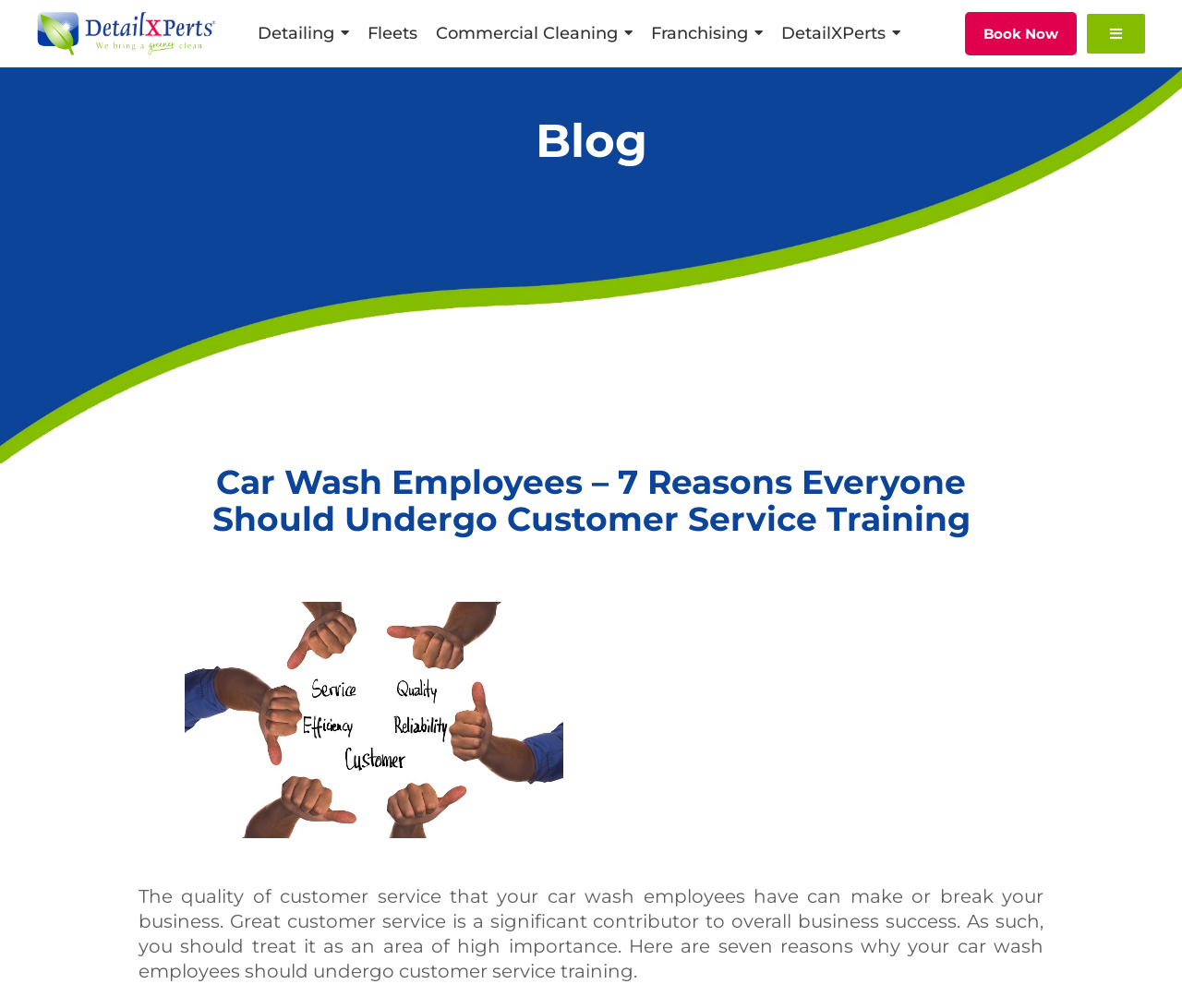Please determine the primary heading and provide its text.

Car Wash Employees – 7 Reasons Everyone Should Undergo Customer Service Training